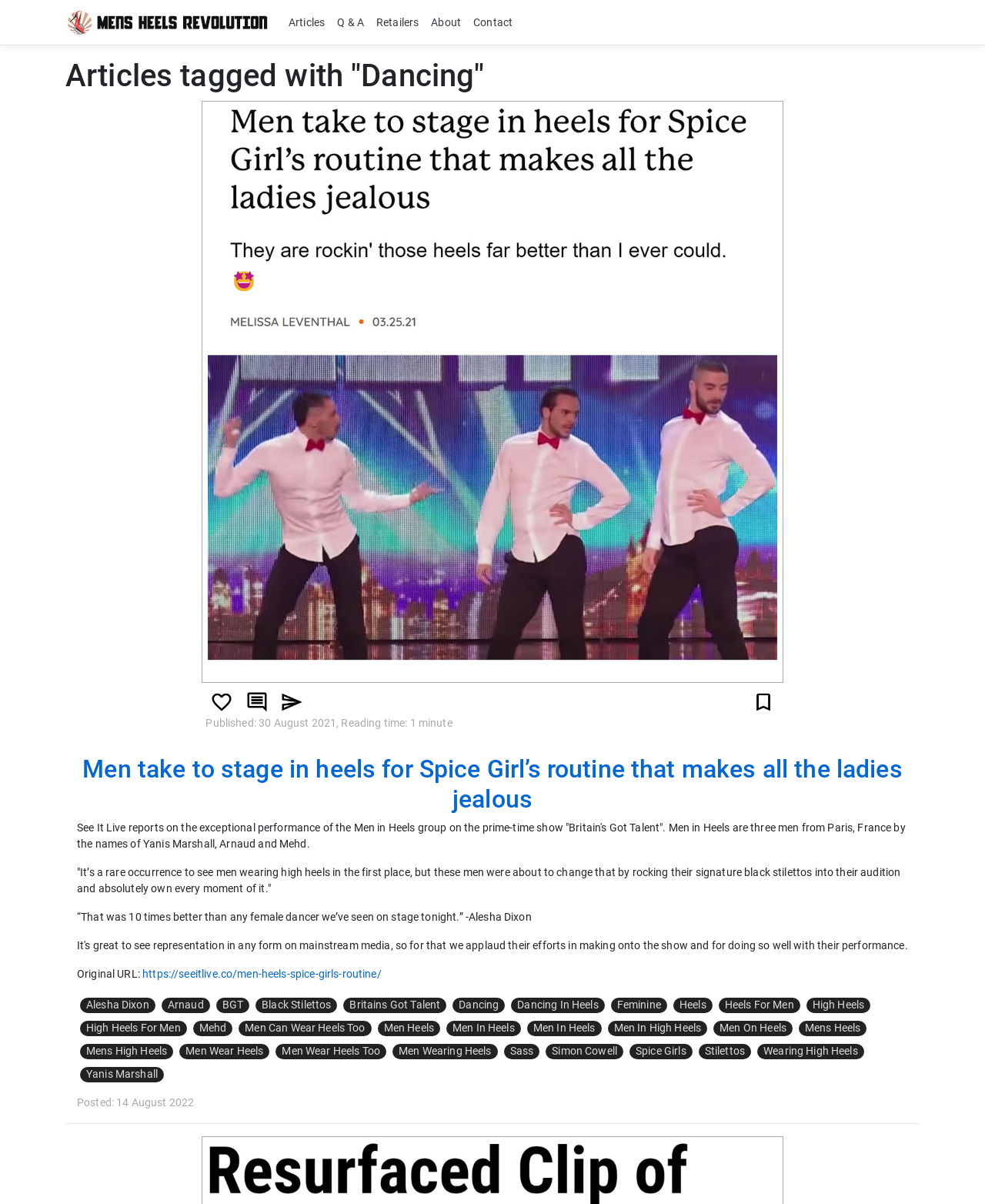Find and provide the bounding box coordinates for the UI element described here: "Support Team". The coordinates should be given as four float numbers between 0 and 1: [left, top, right, bottom].

None